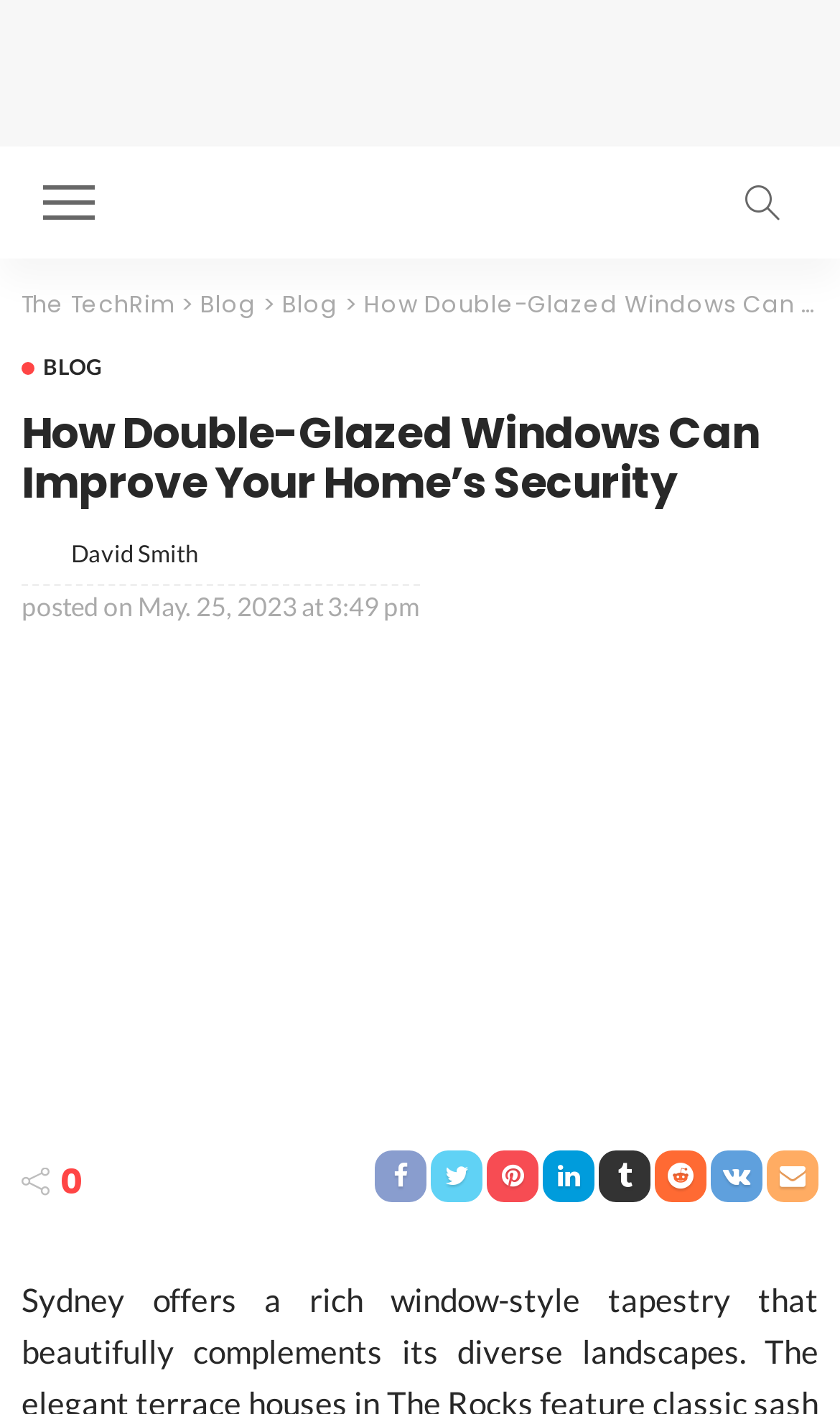What is the name of the website?
Refer to the image and provide a concise answer in one word or phrase.

The TechRim